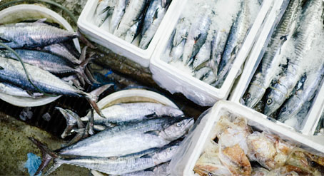What type of industry is depicted in the image?
Utilize the image to construct a detailed and well-explained answer.

The image depicts a bustling fishing market setting, with various species of fish on display. The presence of ice-filled containers and the arrangement of fish for sale suggest that the image is showcasing the seafood industry, which is a critical sector that provides a vital source of protein for many people around the world.